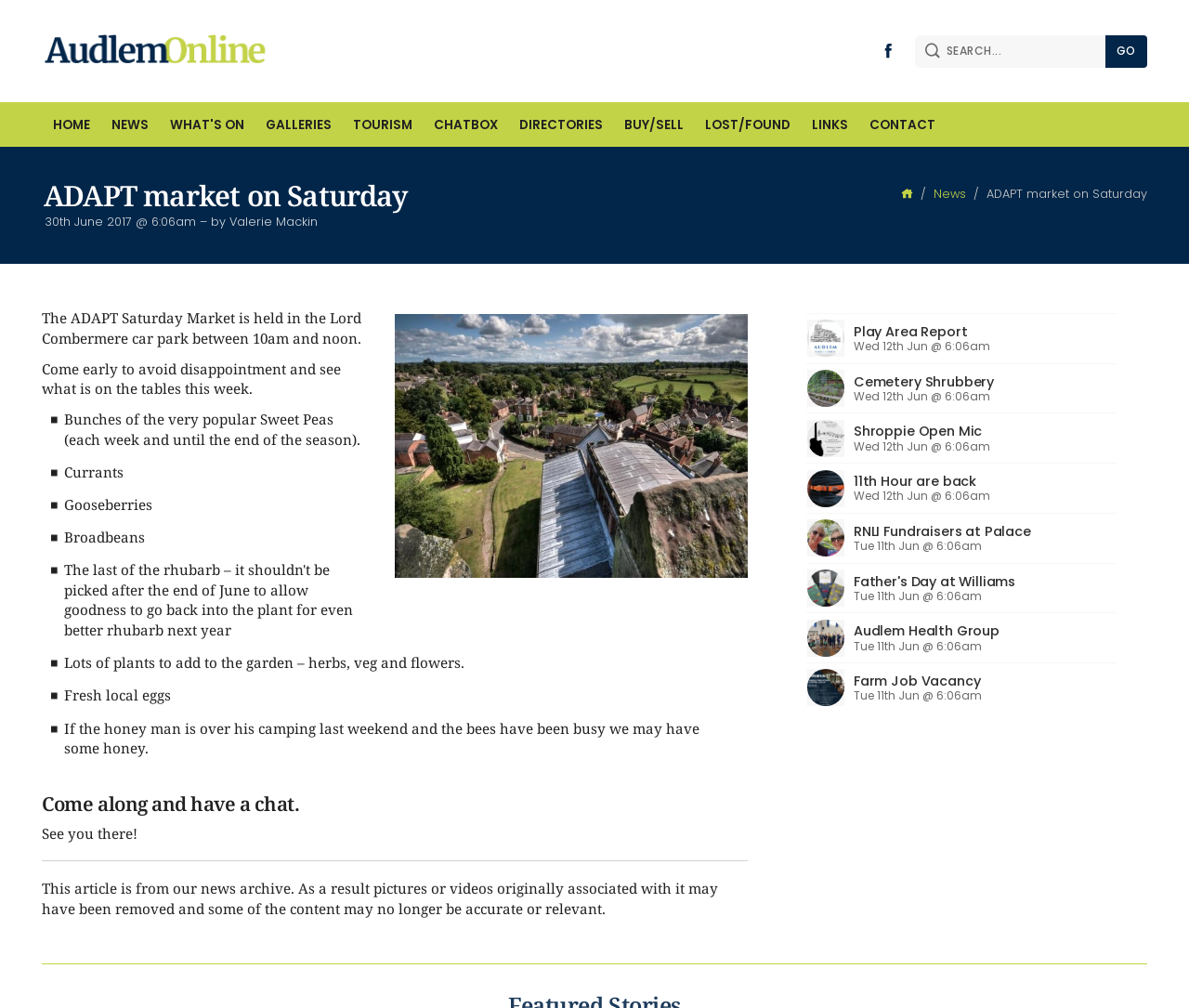Please provide a detailed answer to the question below by examining the image:
What time does the ADAPT Saturday Market start?

The answer can be found in the static text element at coordinates [0.035, 0.306, 0.304, 0.344] which states 'The ADAPT Saturday Market is held in the Lord Combermere car park between 10am and noon.'